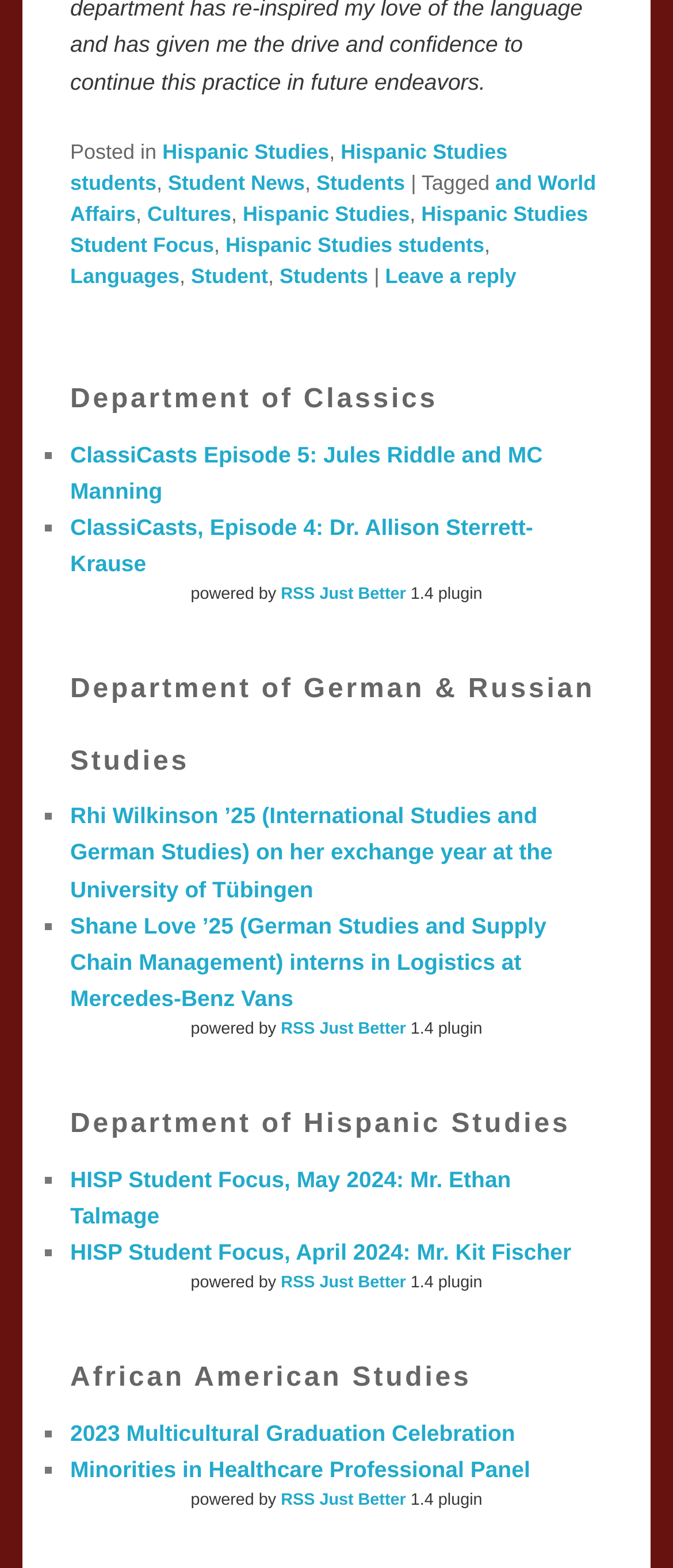Respond to the following question with a brief word or phrase:
How many departments are listed?

4